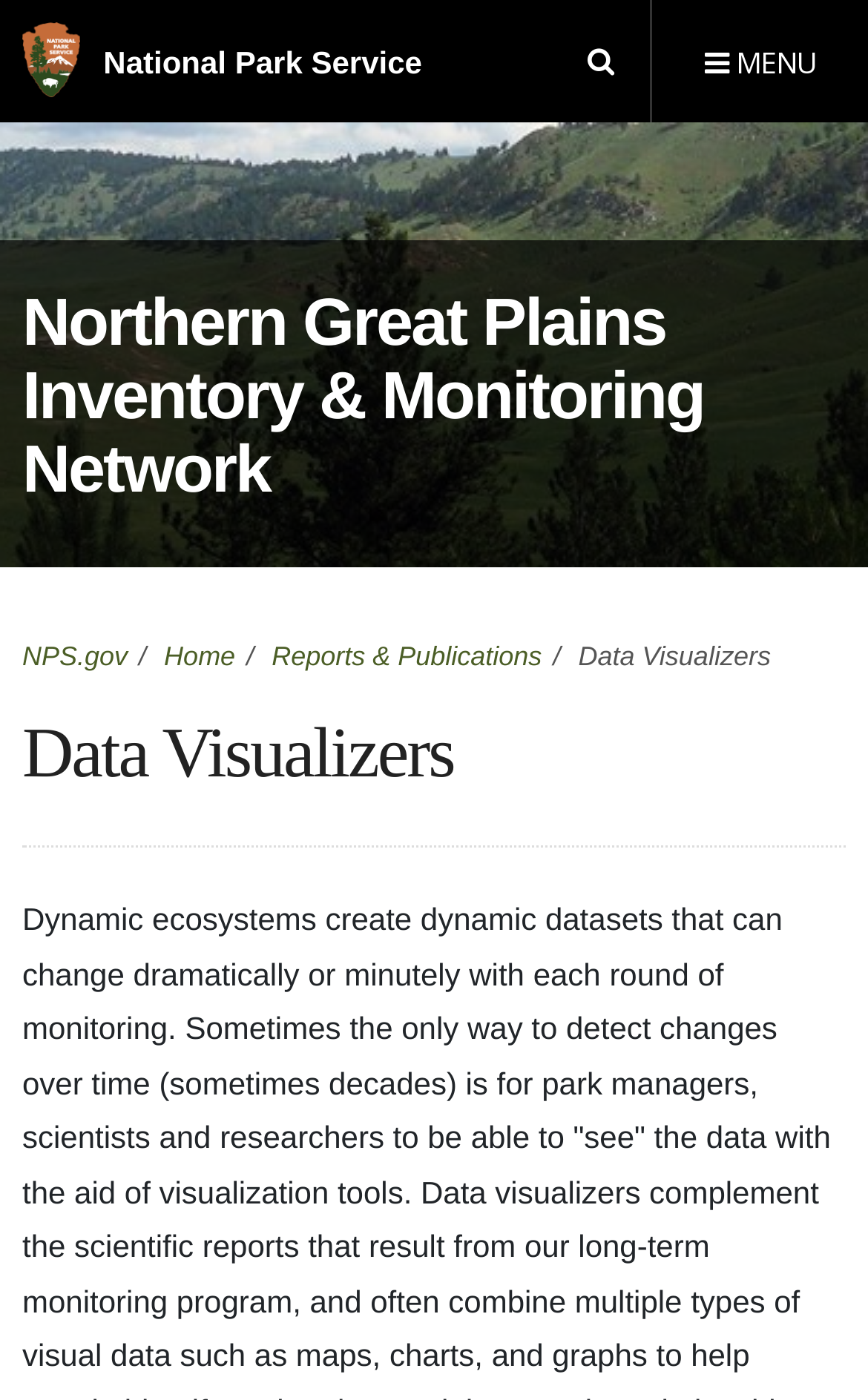Predict the bounding box of the UI element that fits this description: "aria-label="Facebook"".

None